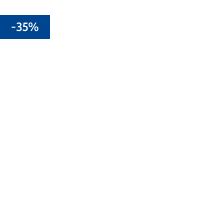What is the name of the product being promoted?
Please provide a comprehensive answer based on the visual information in the image.

The promotional badge and surrounding text on the webpage clearly indicate that the product being promoted is the Nexpro 20 Tablet, a specific medication option.